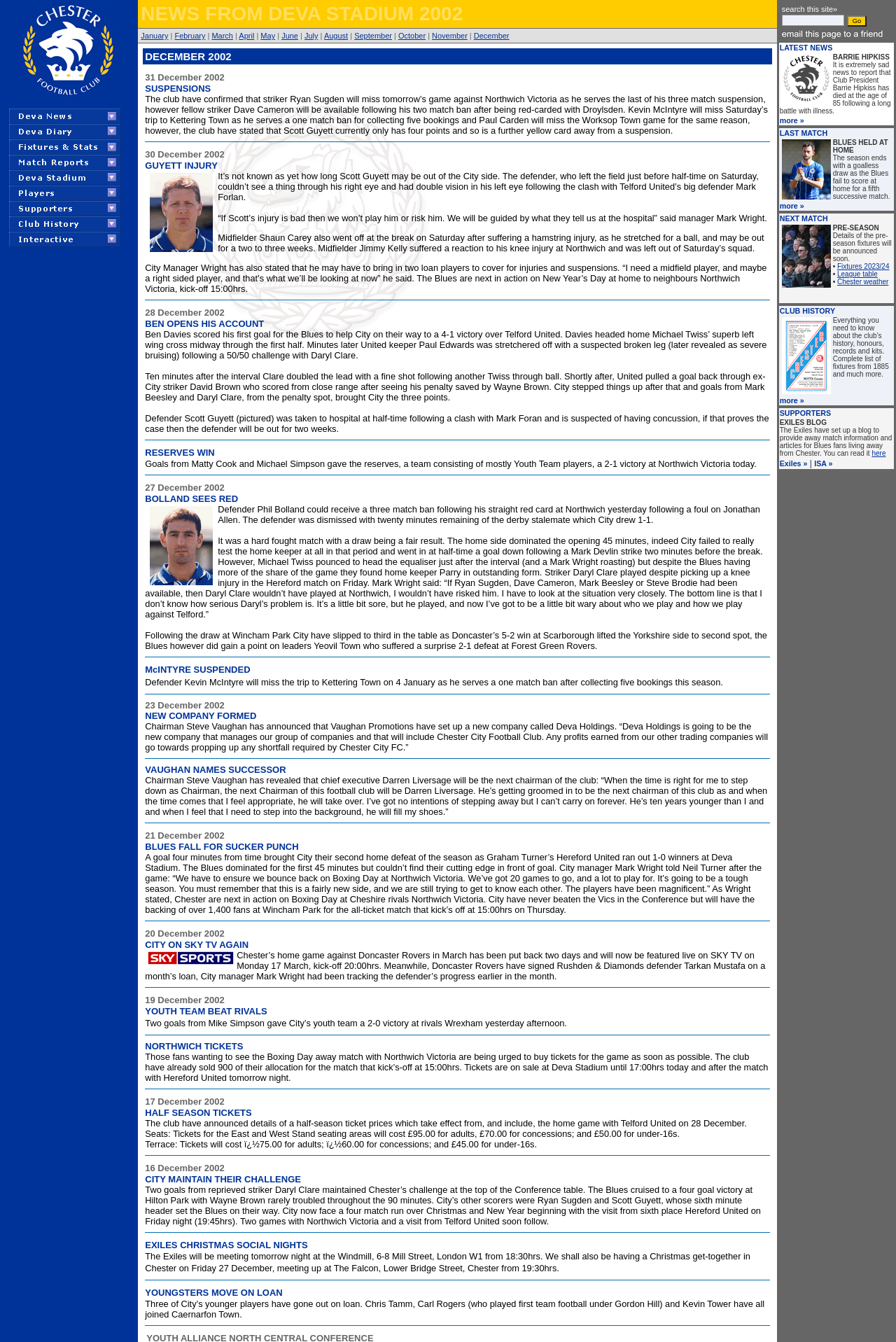Identify the bounding box coordinates of the element to click to follow this instruction: 'Click on December'. Ensure the coordinates are four float values between 0 and 1, provided as [left, top, right, bottom].

[0.529, 0.023, 0.568, 0.03]